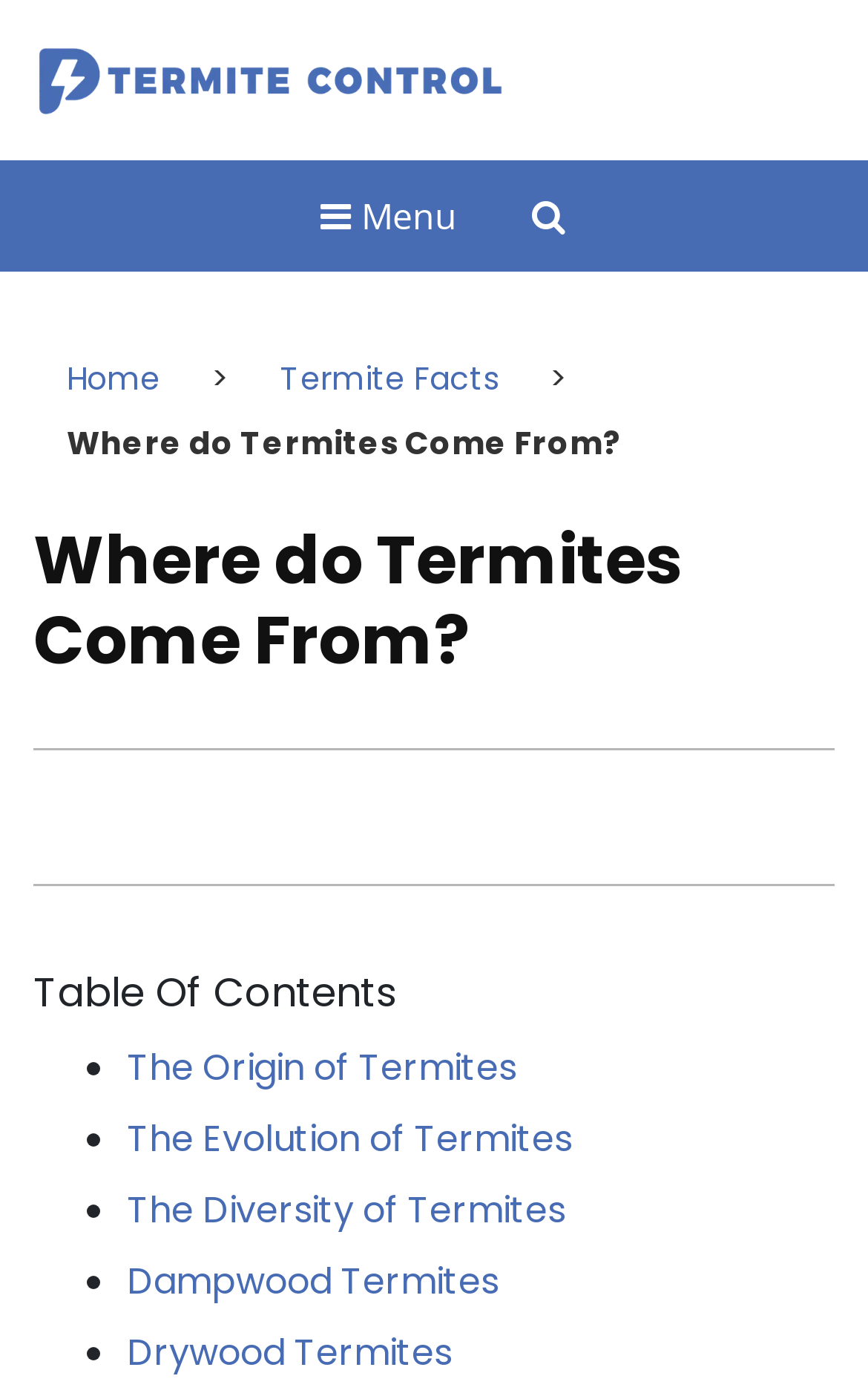Determine the bounding box coordinates for the clickable element required to fulfill the instruction: "read about drywood termites". Provide the coordinates as four float numbers between 0 and 1, i.e., [left, top, right, bottom].

[0.146, 0.951, 0.521, 0.988]